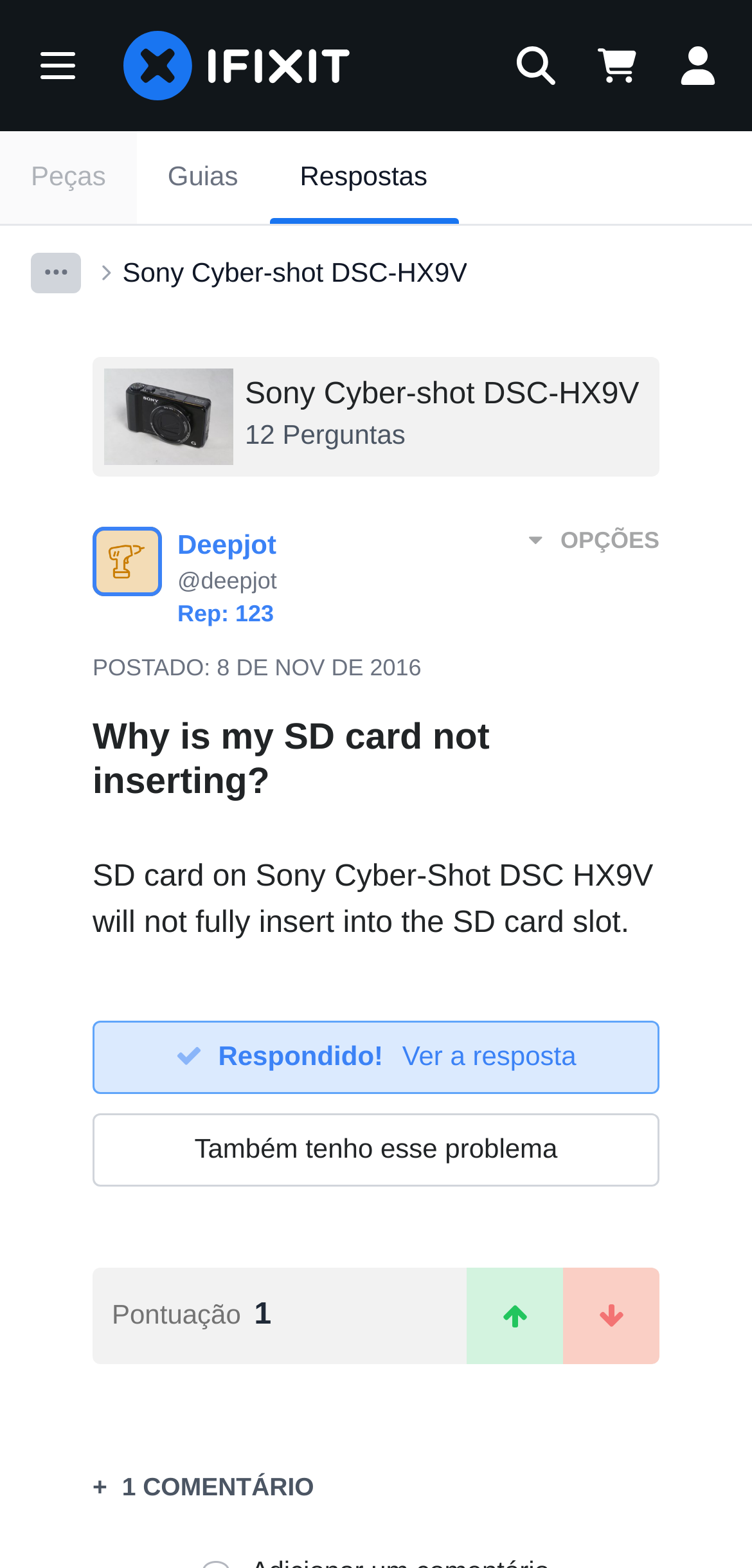Provide an in-depth description of the elements and layout of the webpage.

This webpage appears to be a forum or discussion page related to a specific issue with a Sony Cyber-shot DSC-HX9V camera. At the top of the page, there is a navigation menu with buttons for "Menu", "Home page", "Search", "Show cart", and "Log in". Below the navigation menu, there are links to "Guias", "Respostas", and "Peças".

The main content of the page is a discussion thread about an issue with an SD card not inserting properly into the camera. The thread is titled "Why is my SD card not inserting?" and has a heading that reads "Sony Cyber-shot DSC-HX9V". Below the heading, there is a link to the camera model and a breadcrumb navigation trail showing the path to the current page.

The discussion thread has a post from a user named Deepjot, who is asking for help with the issue. The post has a timestamp and a link to the user's profile. Below the post, there are several responses and comments from other users, including a response that has been marked as the solution to the problem.

Throughout the page, there are several images, including icons and avatars, but no large images or graphics. The layout is dense, with many elements packed closely together, but the text is clear and readable. There are several buttons and links that allow users to interact with the discussion thread, including options to reply, vote, and view more comments.